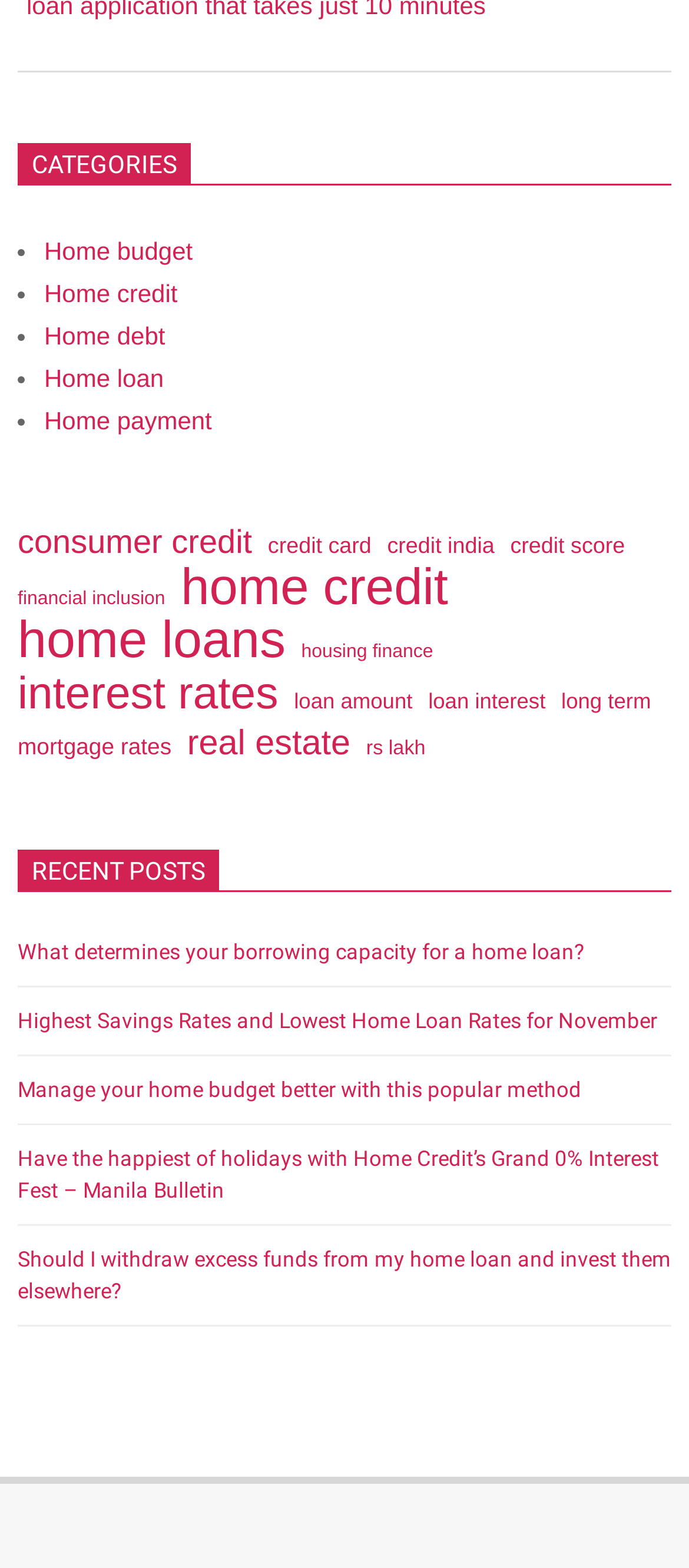What is the topic of the recent post 'What determines your borrowing capacity for a home loan?'?
Give a detailed explanation using the information visible in the image.

I found a heading element with the text 'What determines your borrowing capacity for a home loan?' and a link with the same text below it. Based on the text, I infer that the topic of this recent post is related to home loans.